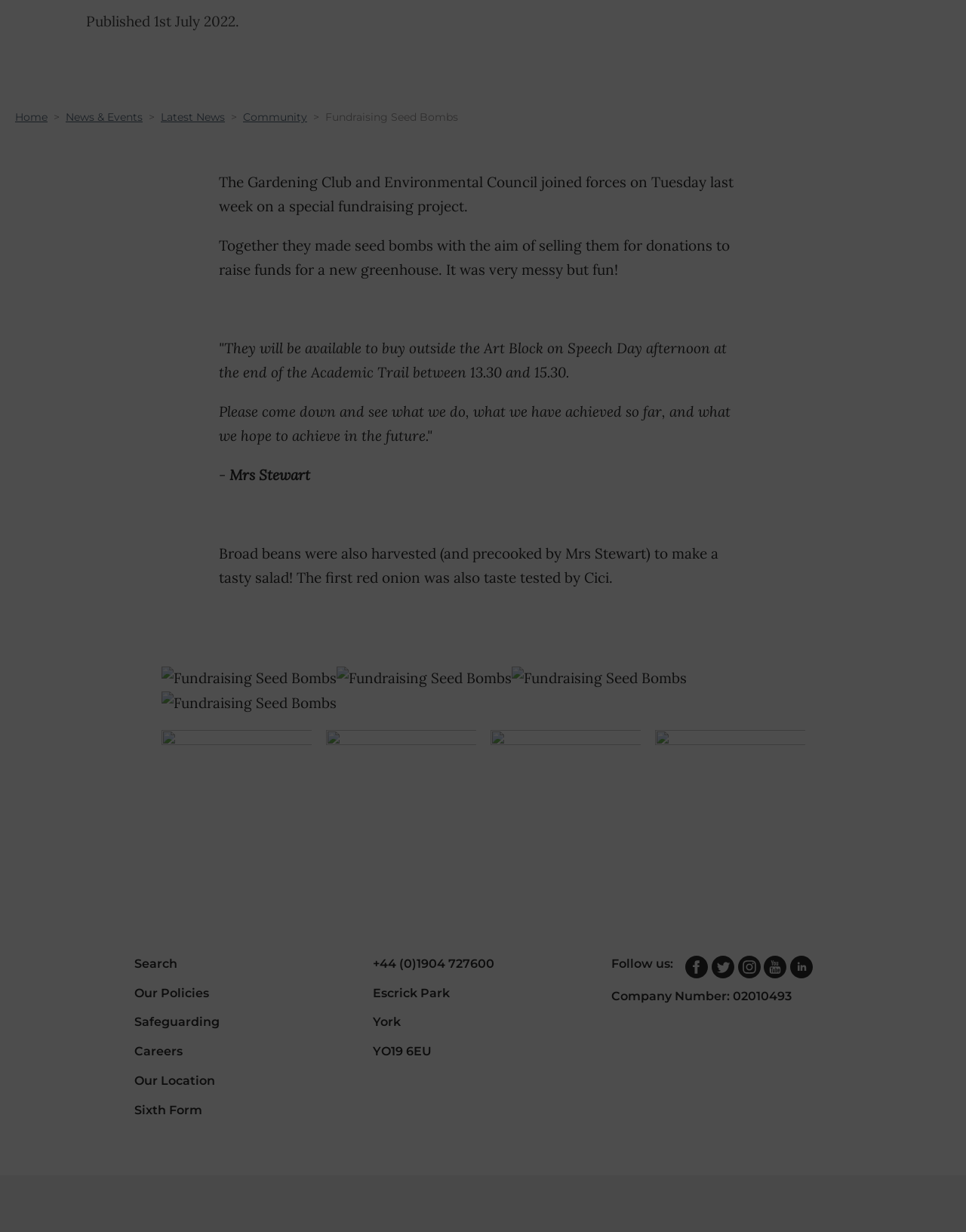Extract the bounding box coordinates for the described element: "Go to slide 3". The coordinates should be represented as four float numbers between 0 and 1: [left, top, right, bottom].

[0.5, 0.587, 0.67, 0.676]